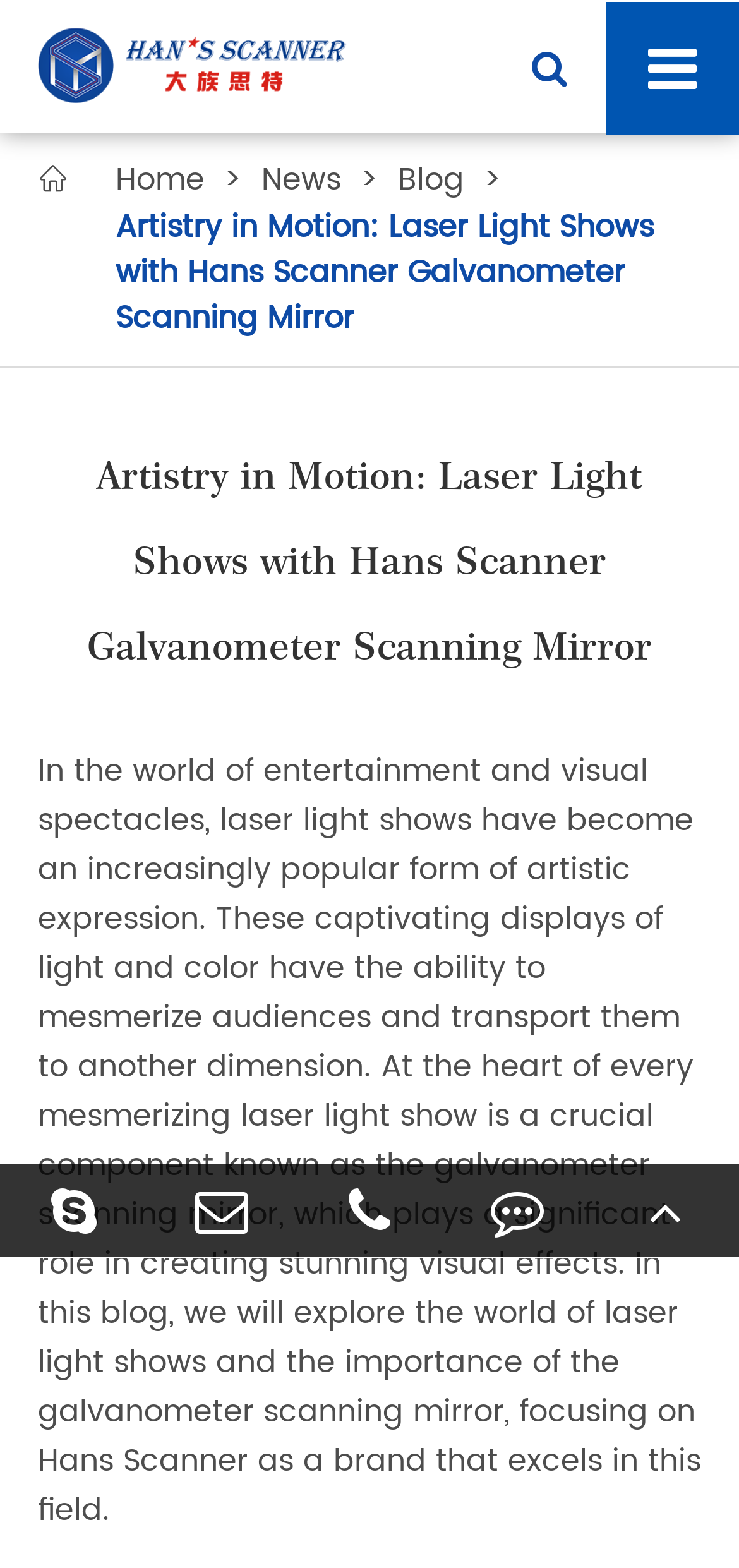Find and specify the bounding box coordinates that correspond to the clickable region for the instruction: "View the news".

[0.354, 0.1, 0.462, 0.129]